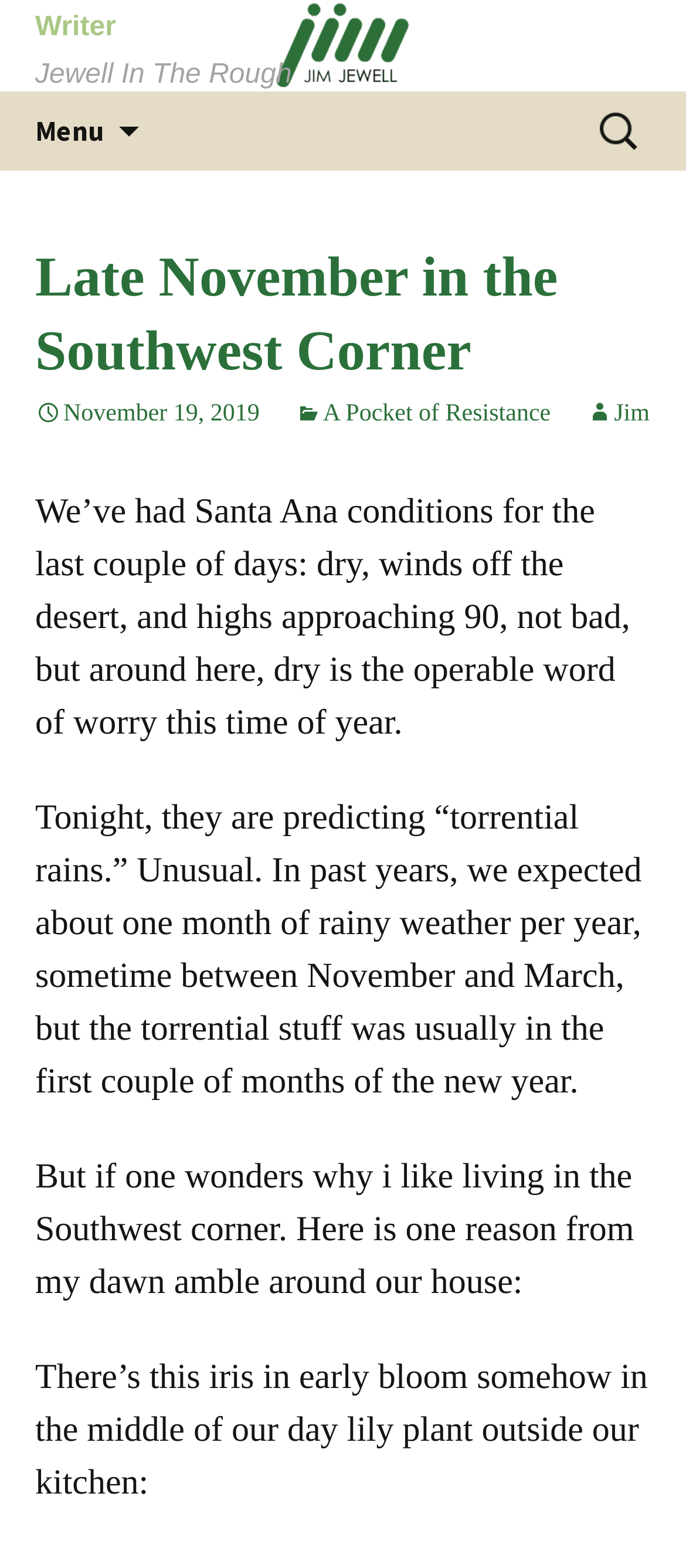Provide a thorough and detailed response to the question by examining the image: 
What is blooming in the author's garden?

The text on the webpage mentions 'There’s this iris in early bloom somehow in the middle of our day lily plant outside our kitchen:' which indicates that an iris is blooming in the author's garden.